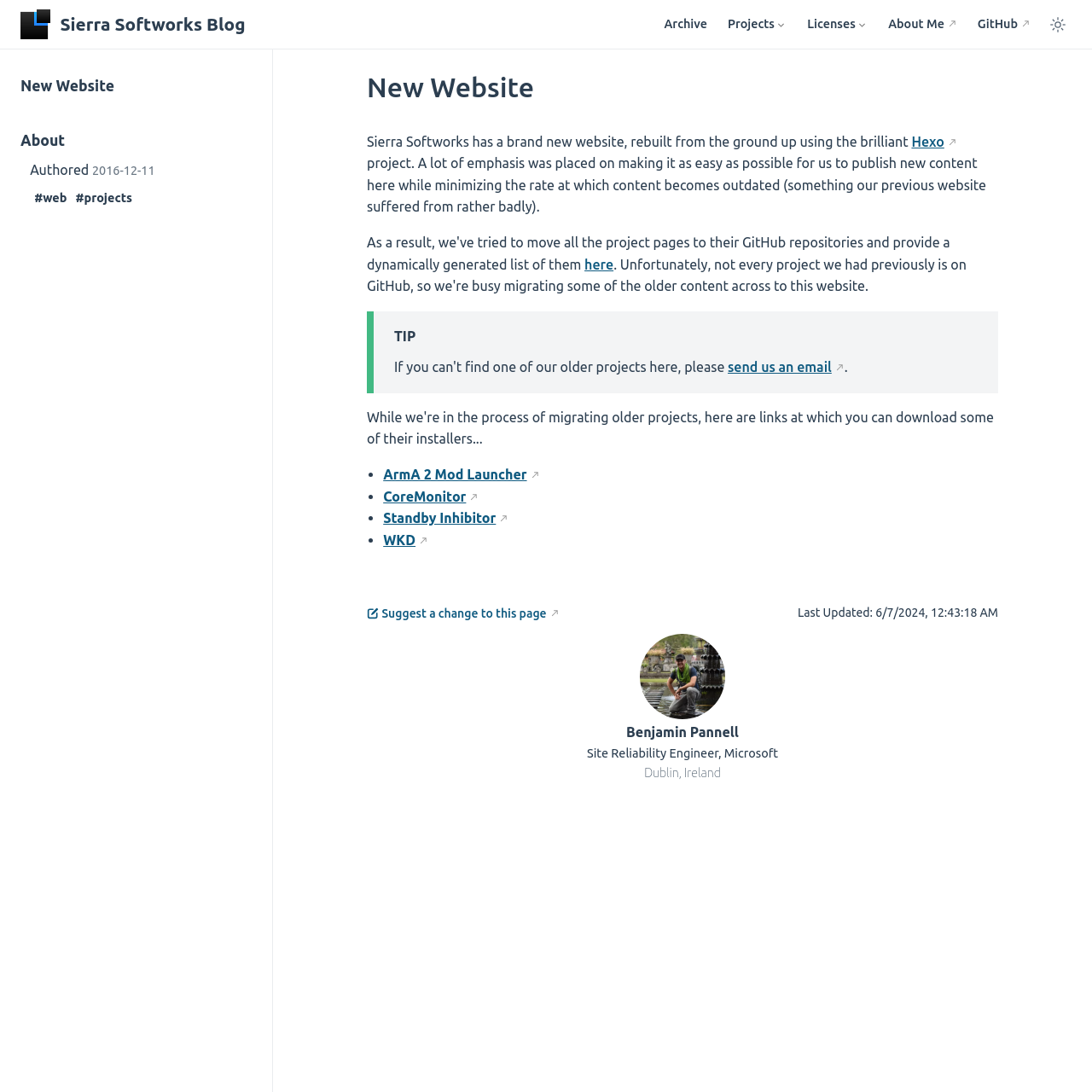Please locate the bounding box coordinates of the element that needs to be clicked to achieve the following instruction: "go to archive". The coordinates should be four float numbers between 0 and 1, i.e., [left, top, right, bottom].

[0.608, 0.013, 0.648, 0.031]